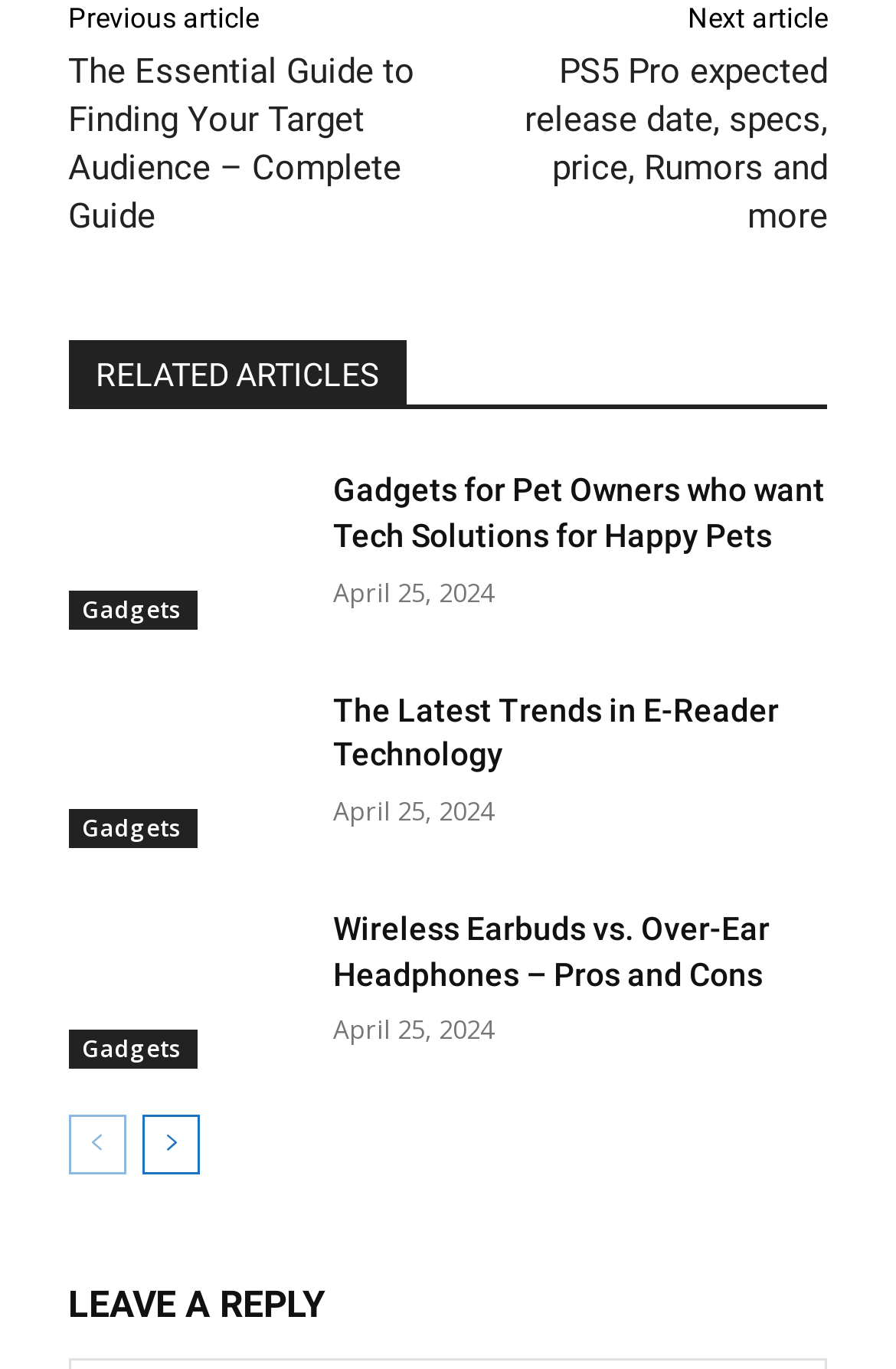Answer the question below using just one word or a short phrase: 
What is the date of the last related article?

April 25, 2024